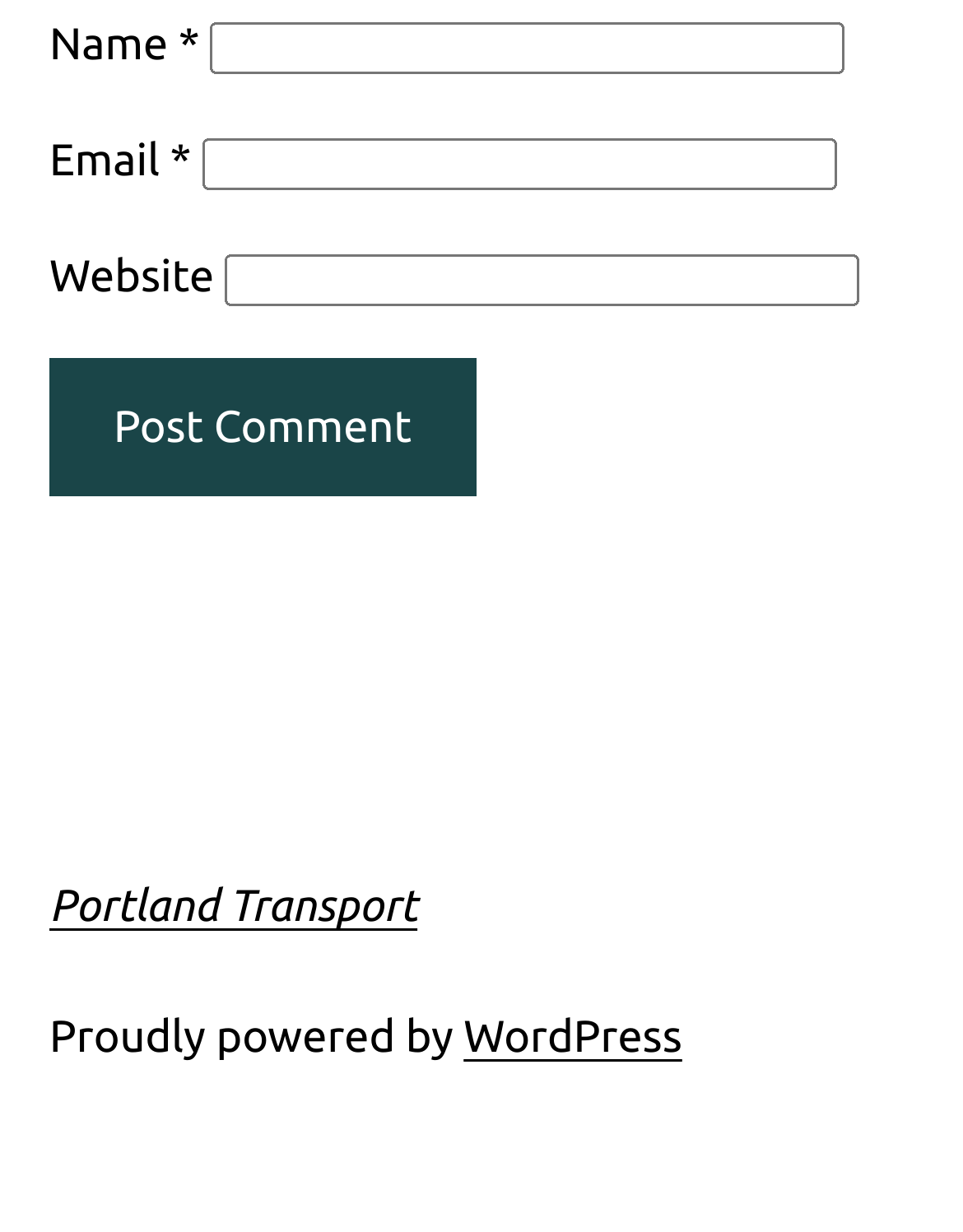Please answer the following question using a single word or phrase: 
What is the purpose of the 'Name' field?

To enter user's name